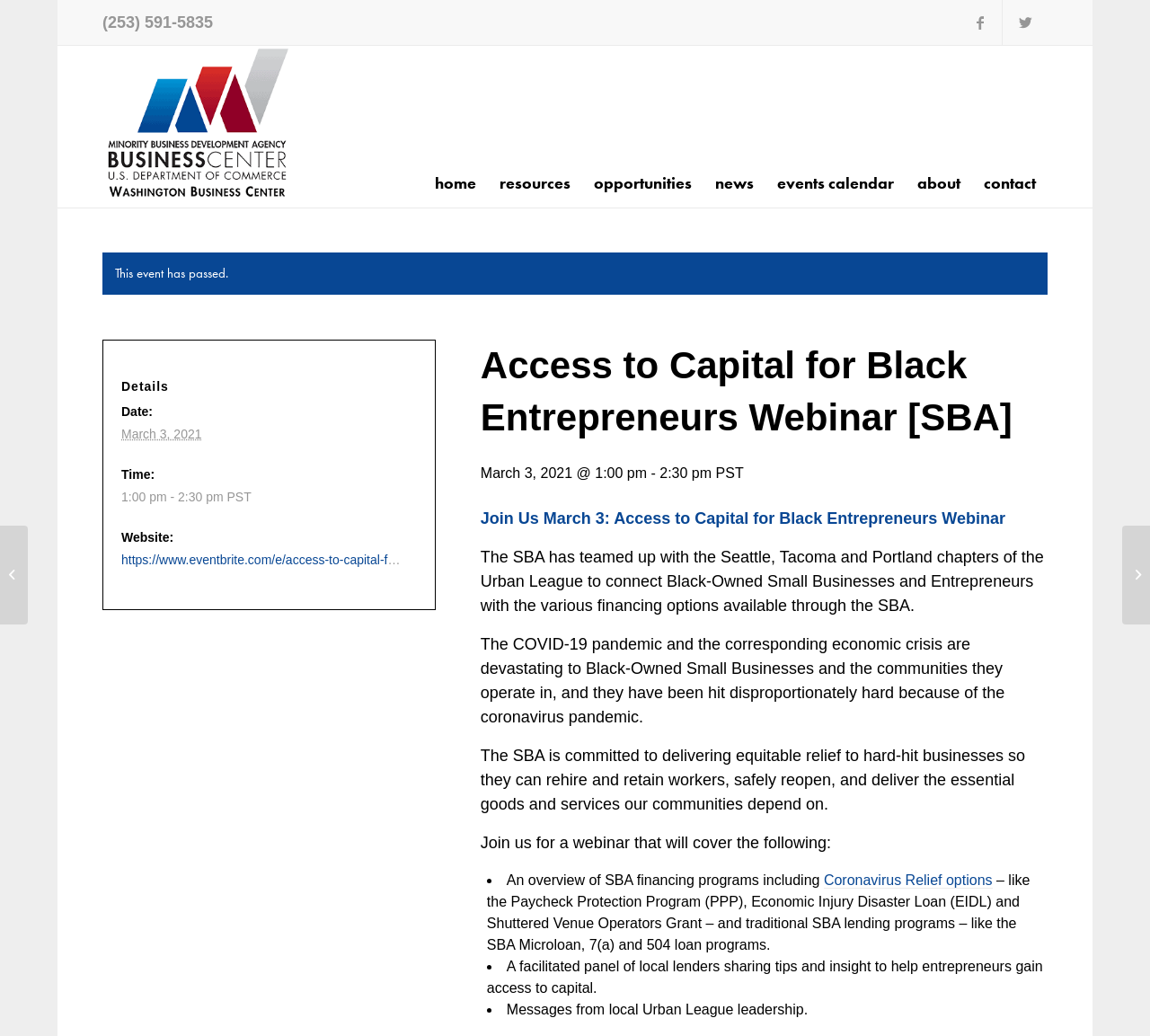Given the description: "events calendar", determine the bounding box coordinates of the UI element. The coordinates should be formatted as four float numbers between 0 and 1, [left, top, right, bottom].

[0.666, 0.155, 0.788, 0.199]